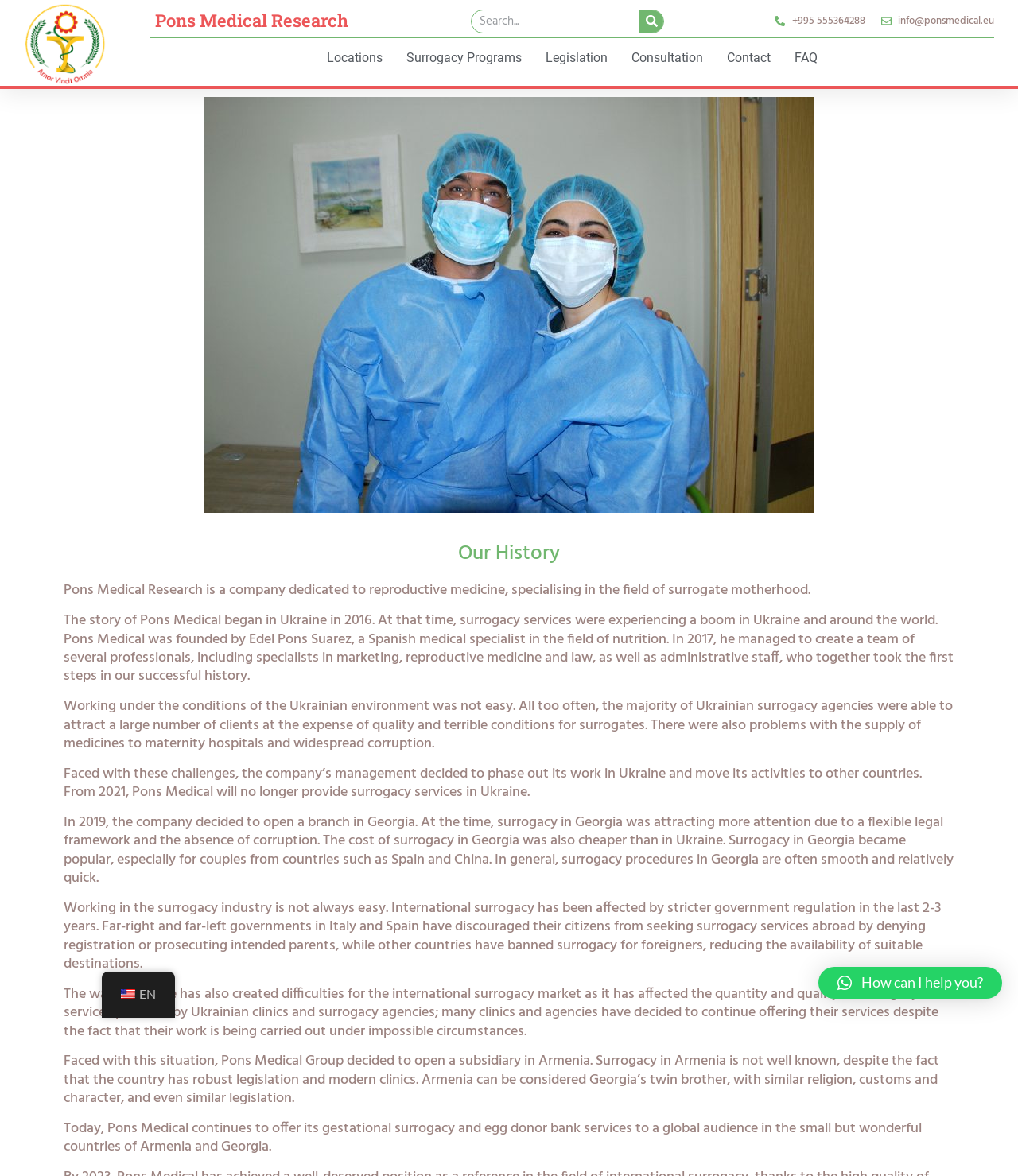Using the webpage screenshot and the element description +995 555364288, determine the bounding box coordinates. Specify the coordinates in the format (top-left x, top-left y, bottom-right x, bottom-right y) with values ranging from 0 to 1.

[0.761, 0.01, 0.85, 0.026]